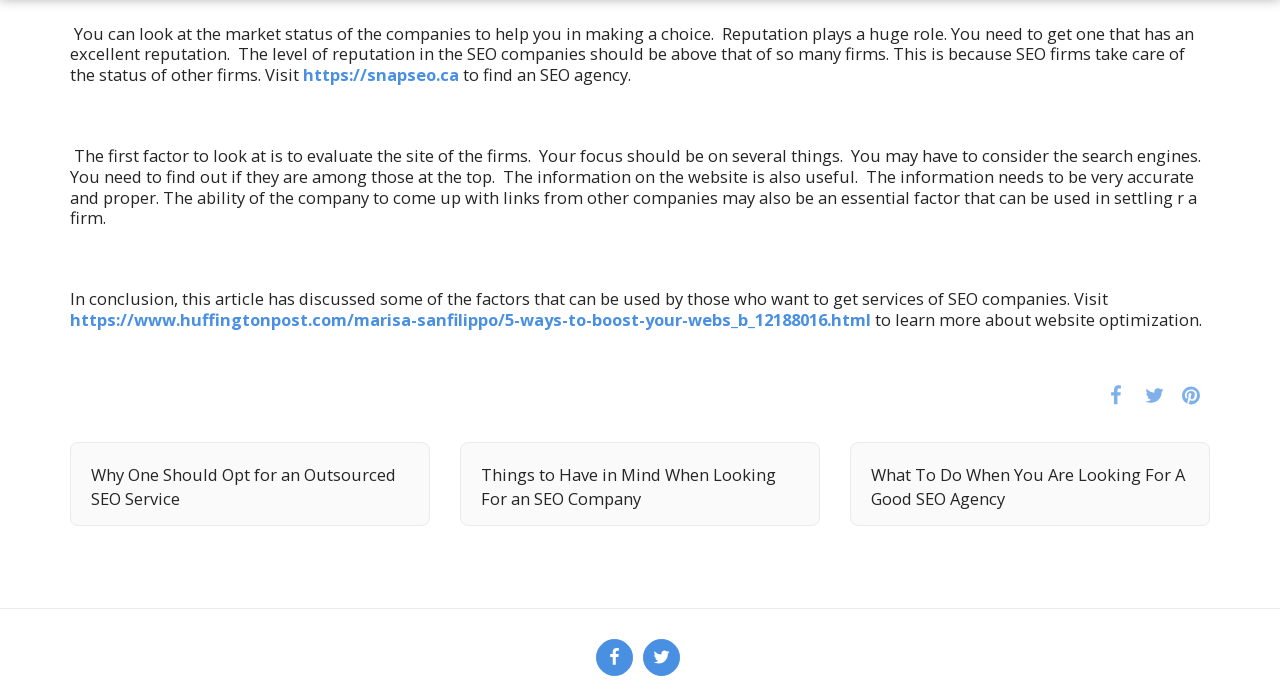Give a one-word or one-phrase response to the question: 
What is the main topic of this webpage?

SEO companies